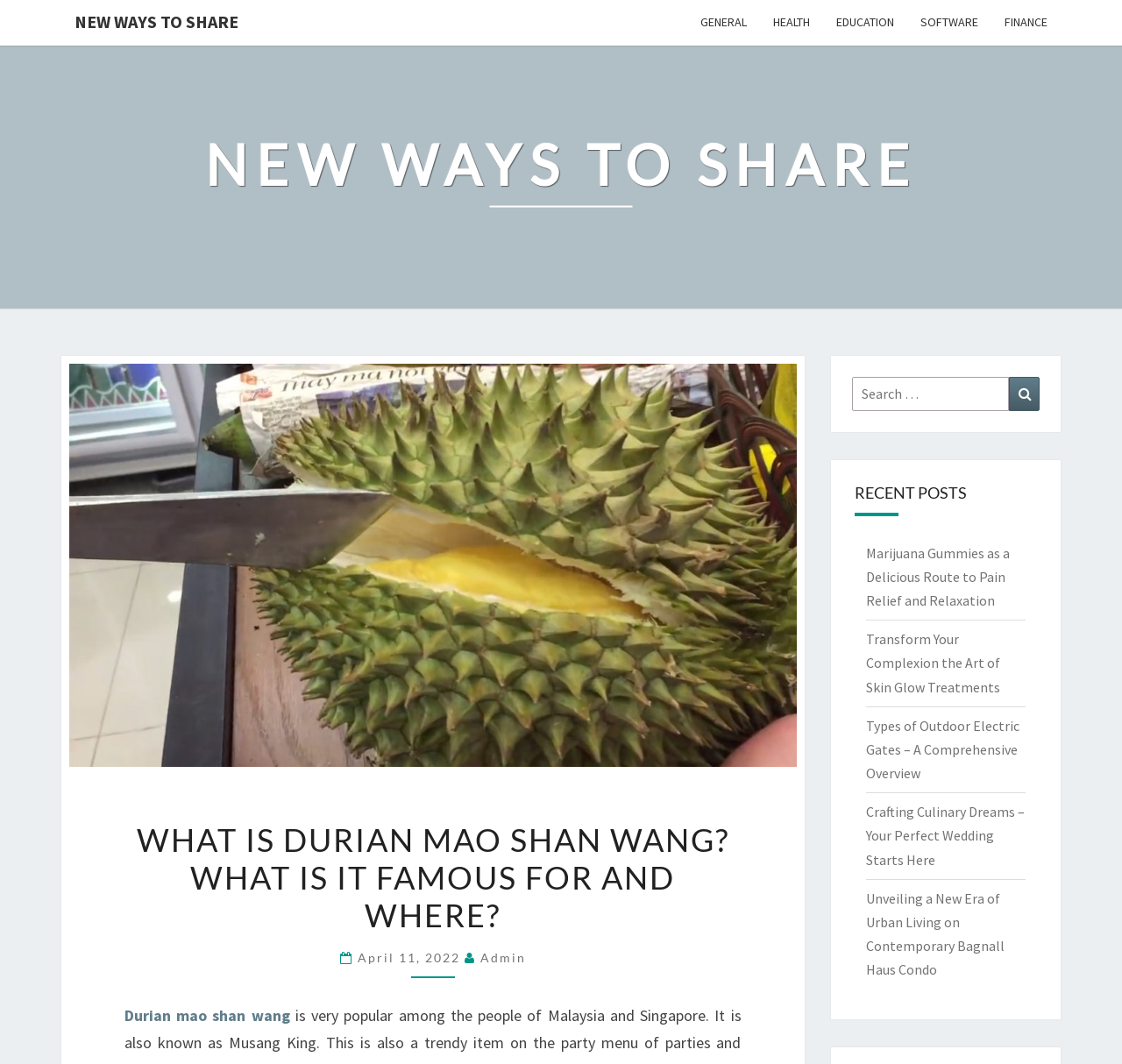Identify the bounding box for the UI element that is described as follows: "Education".

[0.734, 0.0, 0.809, 0.043]